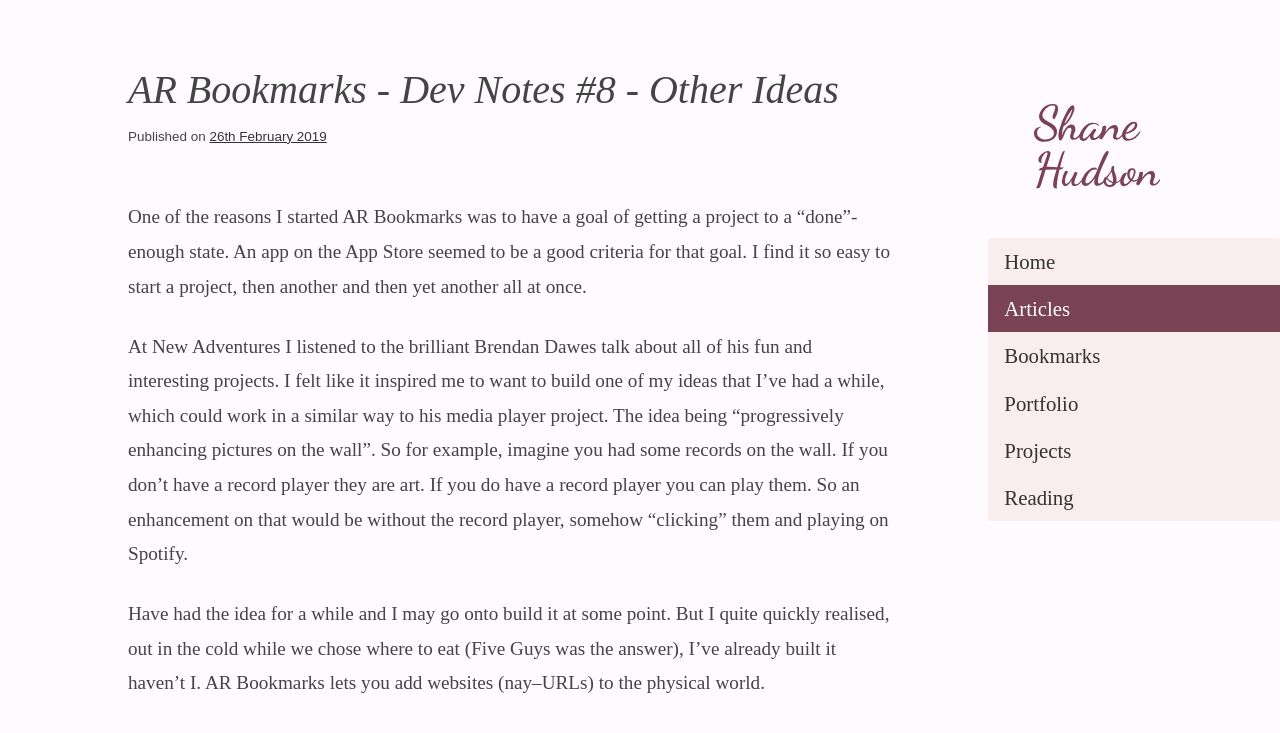What is the author's name?
Can you provide a detailed and comprehensive answer to the question?

The author's name is Shane Hudson, which can be found by looking at the link element with the text 'Shane Hudson' and an image with the same name, indicating that it is the author's profile or avatar.